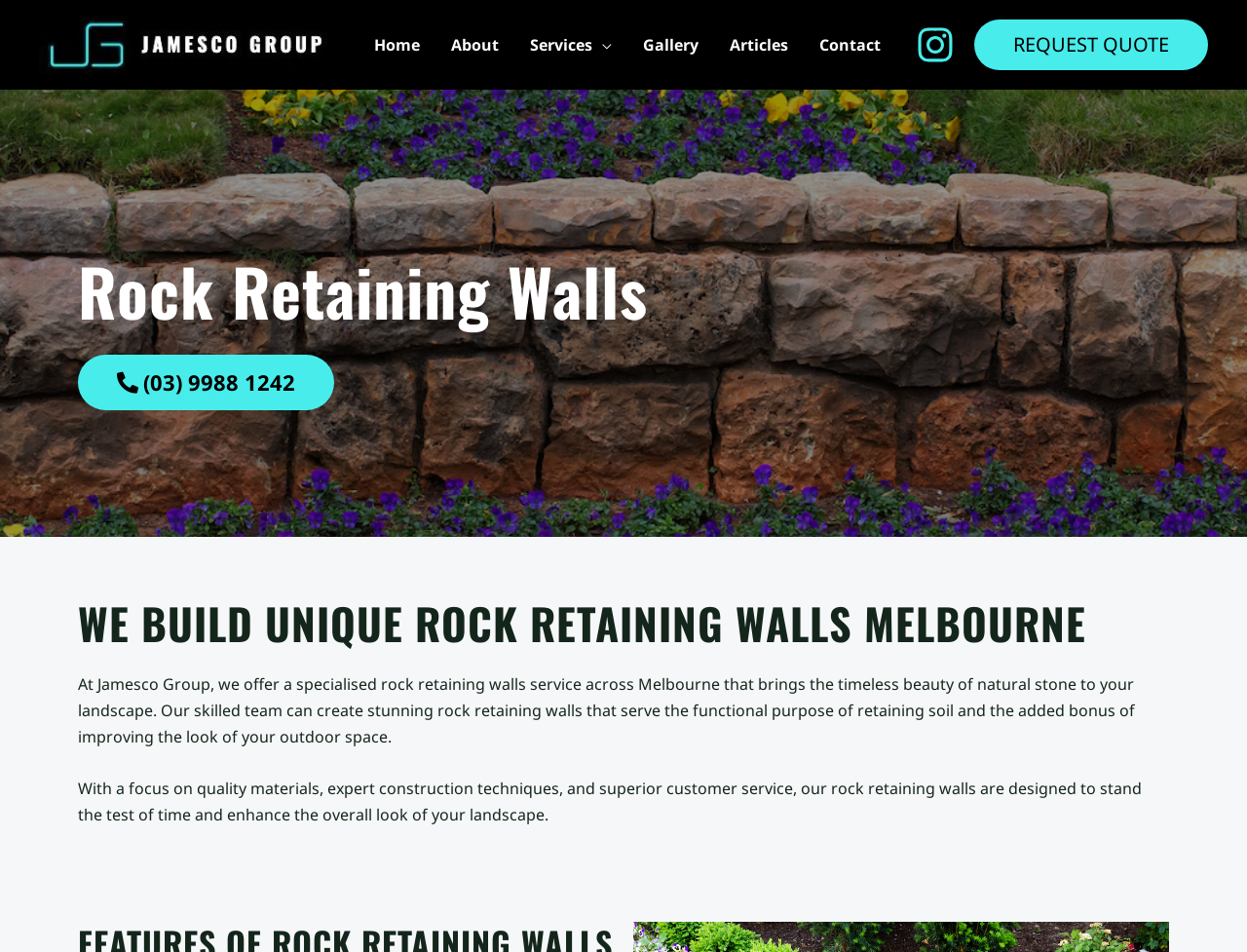Locate the UI element described as follows: "alt="Battle of Boonville"". Return the bounding box coordinates as four float numbers between 0 and 1 in the order [left, top, right, bottom].

None